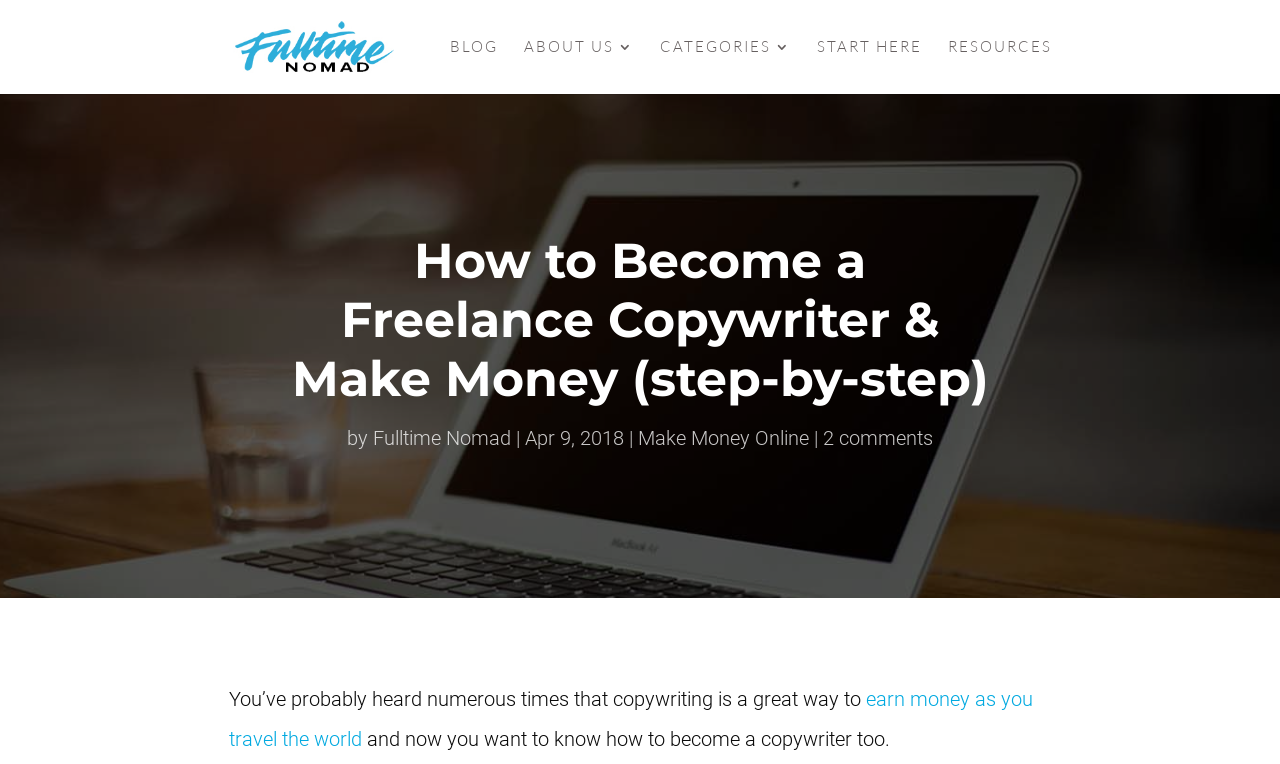What is the category of the article?
Look at the image and construct a detailed response to the question.

I found the category by looking at the links below the article title, where I saw a link with the text 'Make Money Online', which suggests that it is the category of the article.